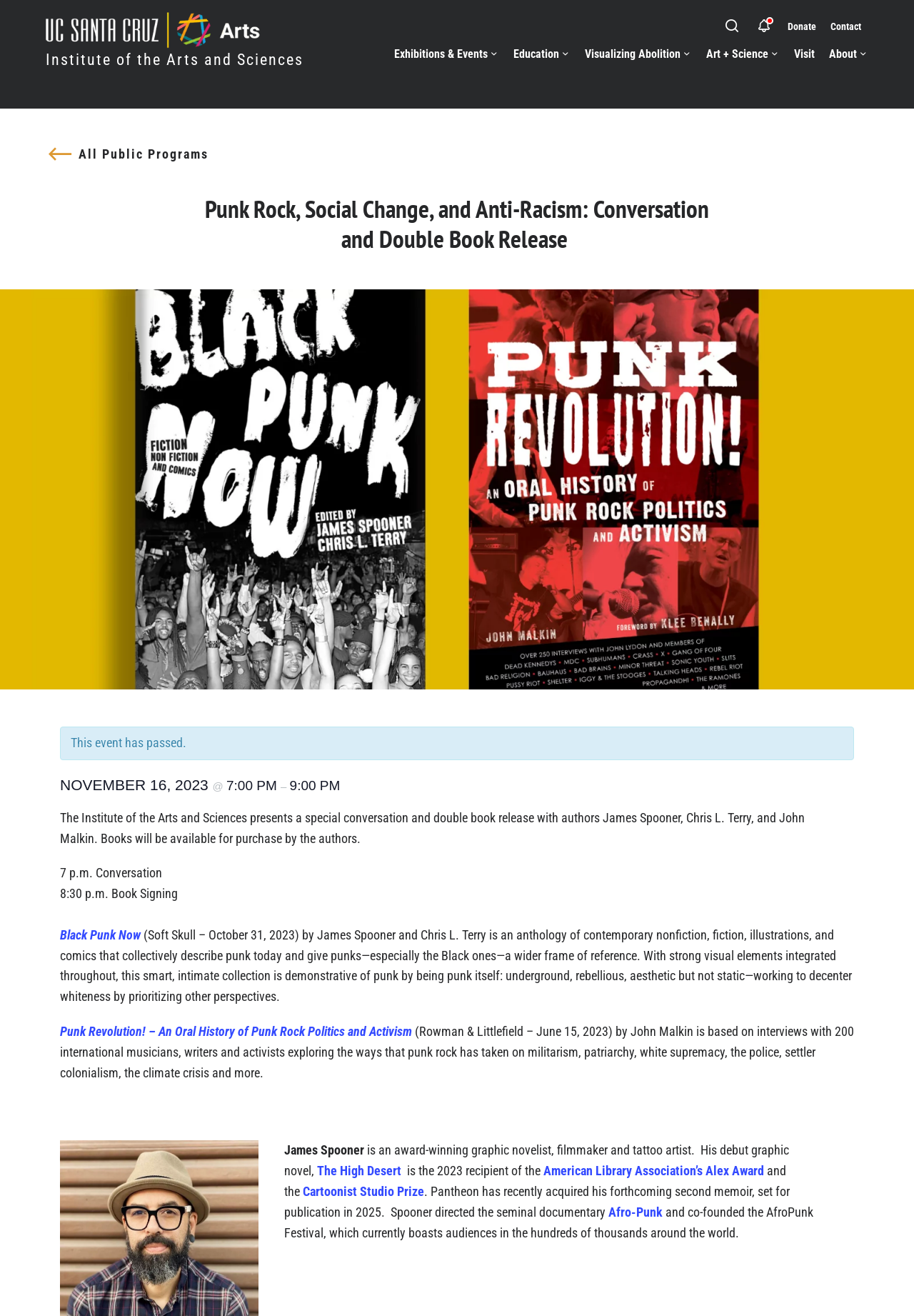What is the name of the festival co-founded by James Spooner?
Please give a detailed answer to the question using the information shown in the image.

According to the webpage, James Spooner co-founded the AfroPunk Festival, which currently boasts audiences in the hundreds of thousands around the world, as indicated by the text 'he co-founded the AfroPunk Festival, which currently boasts audiences in the hundreds of thousands around the world'.